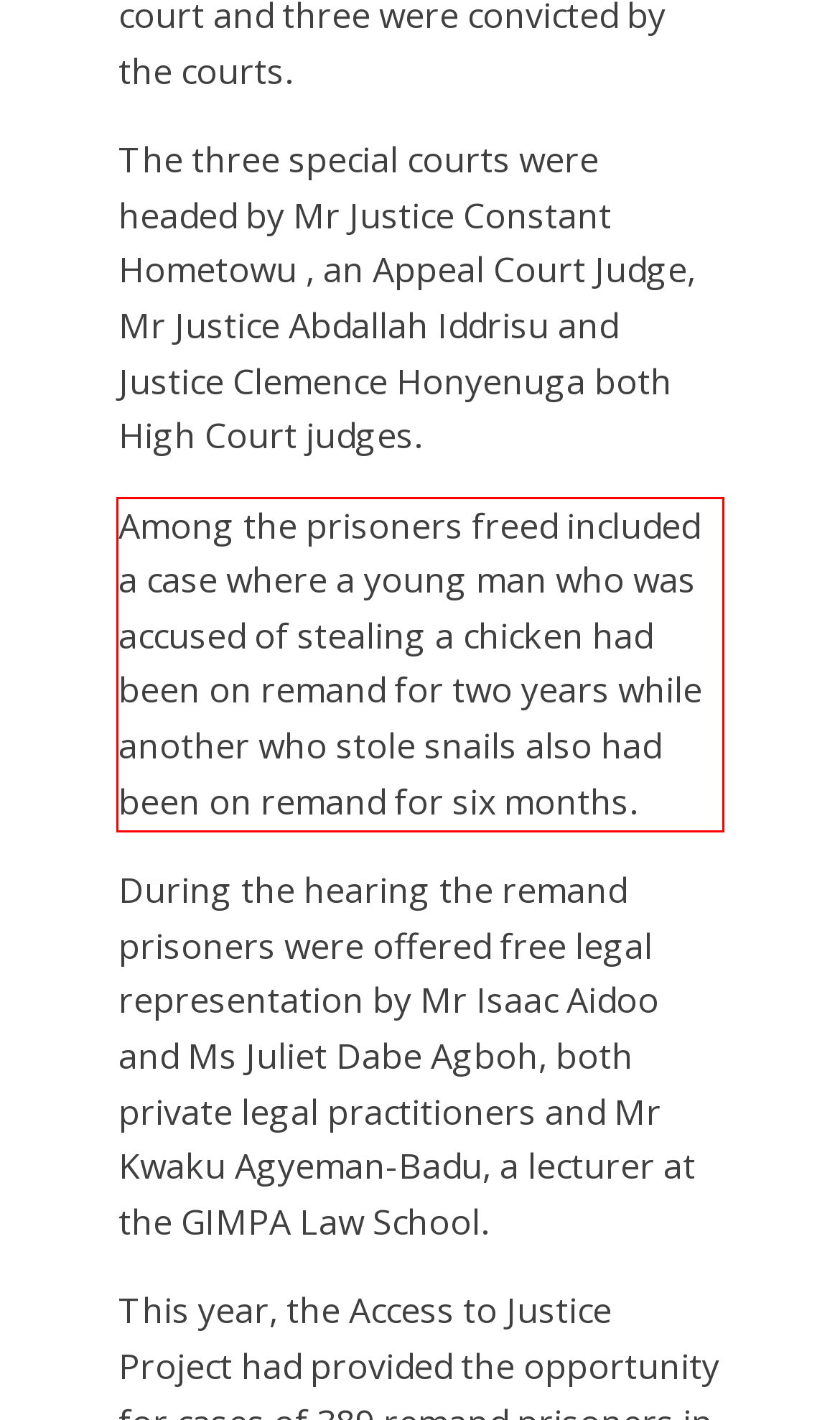Within the screenshot of the webpage, locate the red bounding box and use OCR to identify and provide the text content inside it.

Among the prisoners freed included a case where a young man who was accused of stealing a chicken had been on remand for two years while another who stole snails also had been on remand for six months.